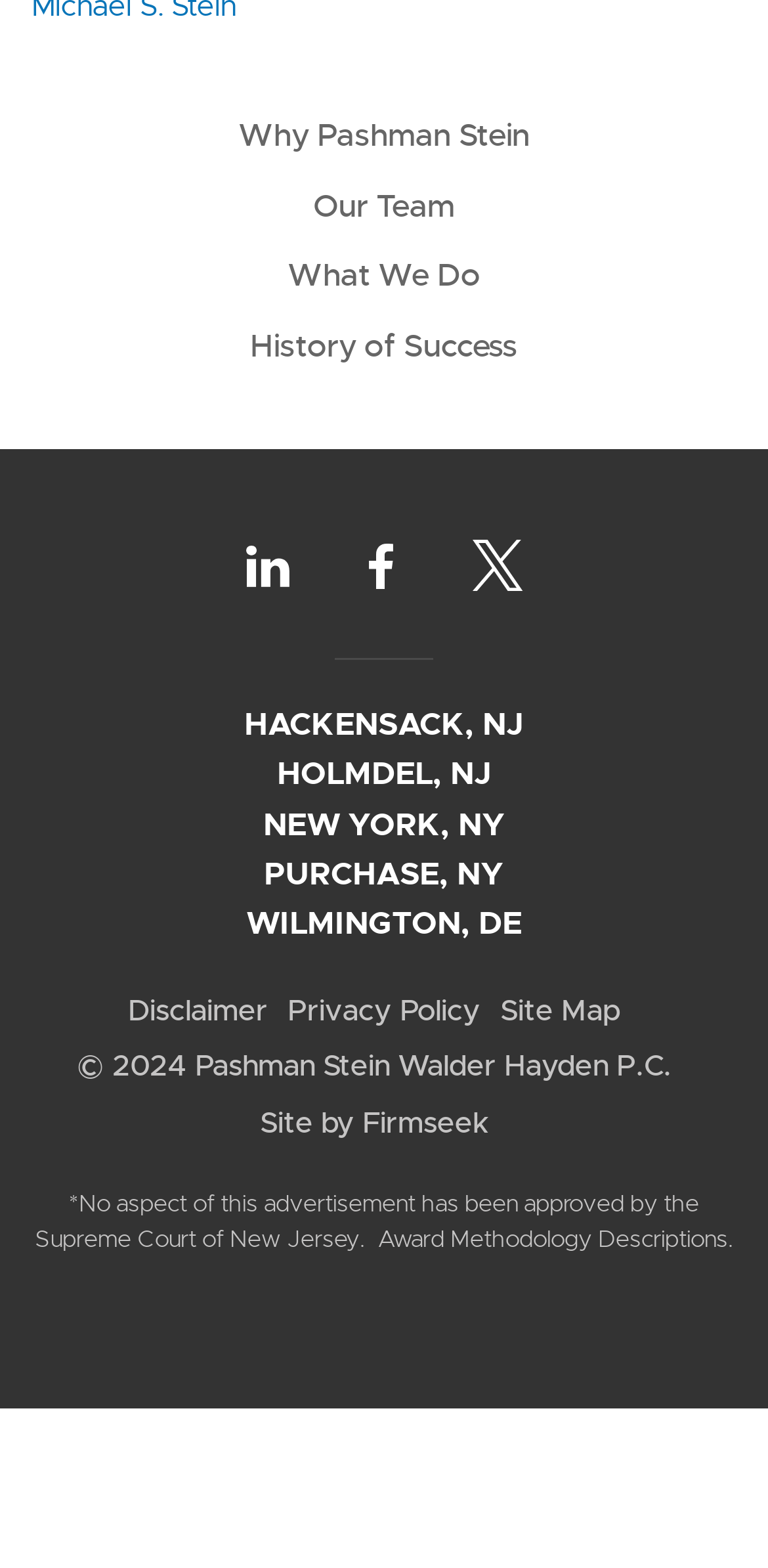Determine the bounding box coordinates of the clickable region to follow the instruction: "Check out History of Success".

[0.326, 0.207, 0.674, 0.233]